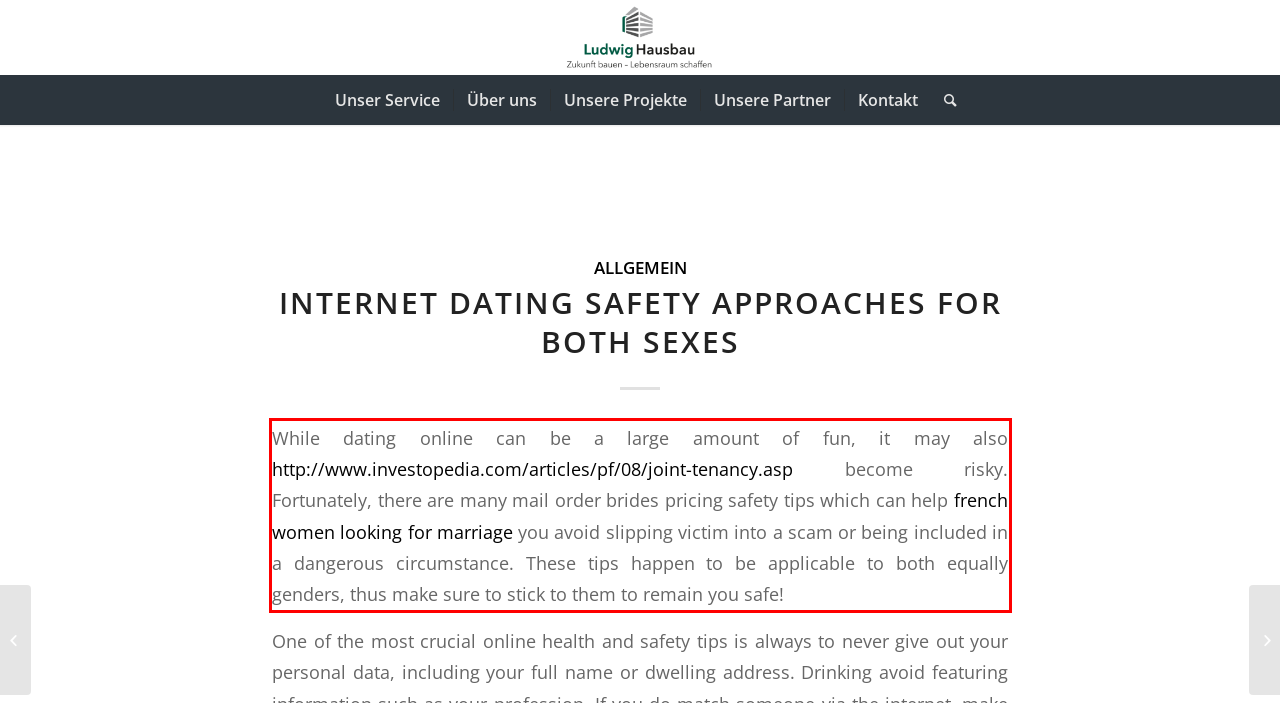Please perform OCR on the text content within the red bounding box that is highlighted in the provided webpage screenshot.

While dating online can be a large amount of fun, it may also http://www.investopedia.com/articles/pf/08/joint-tenancy.asp become risky. Fortunately, there are many mail order brides pricing safety tips which can help french women looking for marriage you avoid slipping victim into a scam or being included in a dangerous circumstance. These tips happen to be applicable to both equally genders, thus make sure to stick to them to remain you safe!